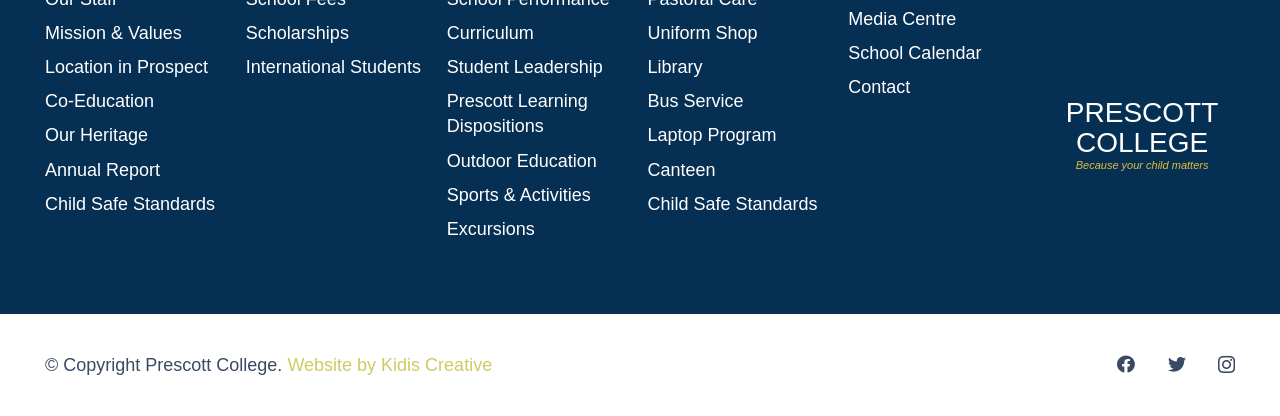Based on the element description: "(08) 8269 1655", identify the bounding box coordinates for this UI element. The coordinates must be four float numbers between 0 and 1, listed as [left, top, right, bottom].

[0.035, 0.243, 0.965, 0.289]